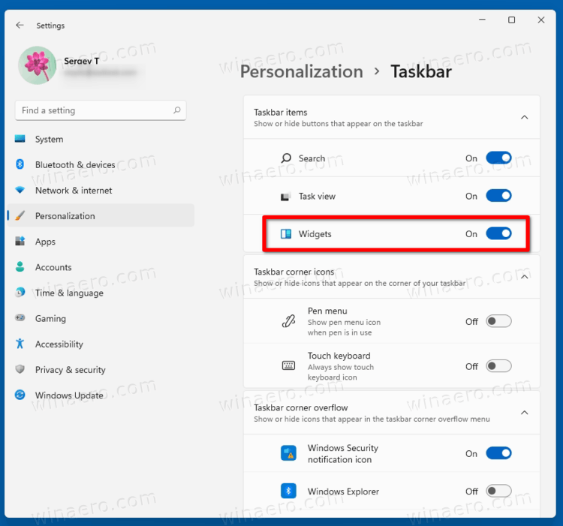Provide a brief response in the form of a single word or phrase:
What feature is located below the Task view toggle?

Widgets toggle